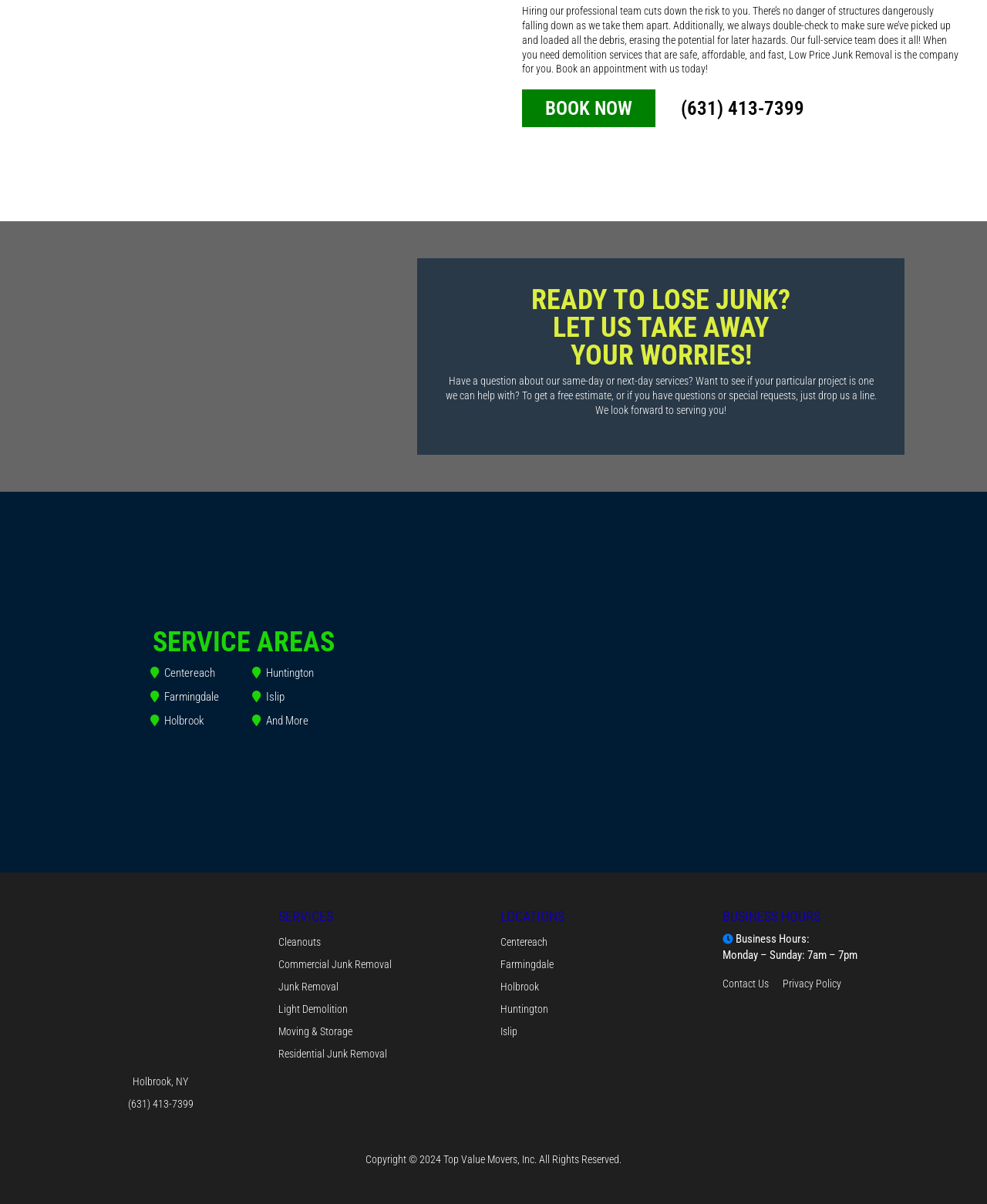Please identify the bounding box coordinates of the element that needs to be clicked to execute the following command: "Contact Us". Provide the bounding box using four float numbers between 0 and 1, formatted as [left, top, right, bottom].

[0.732, 0.812, 0.779, 0.822]